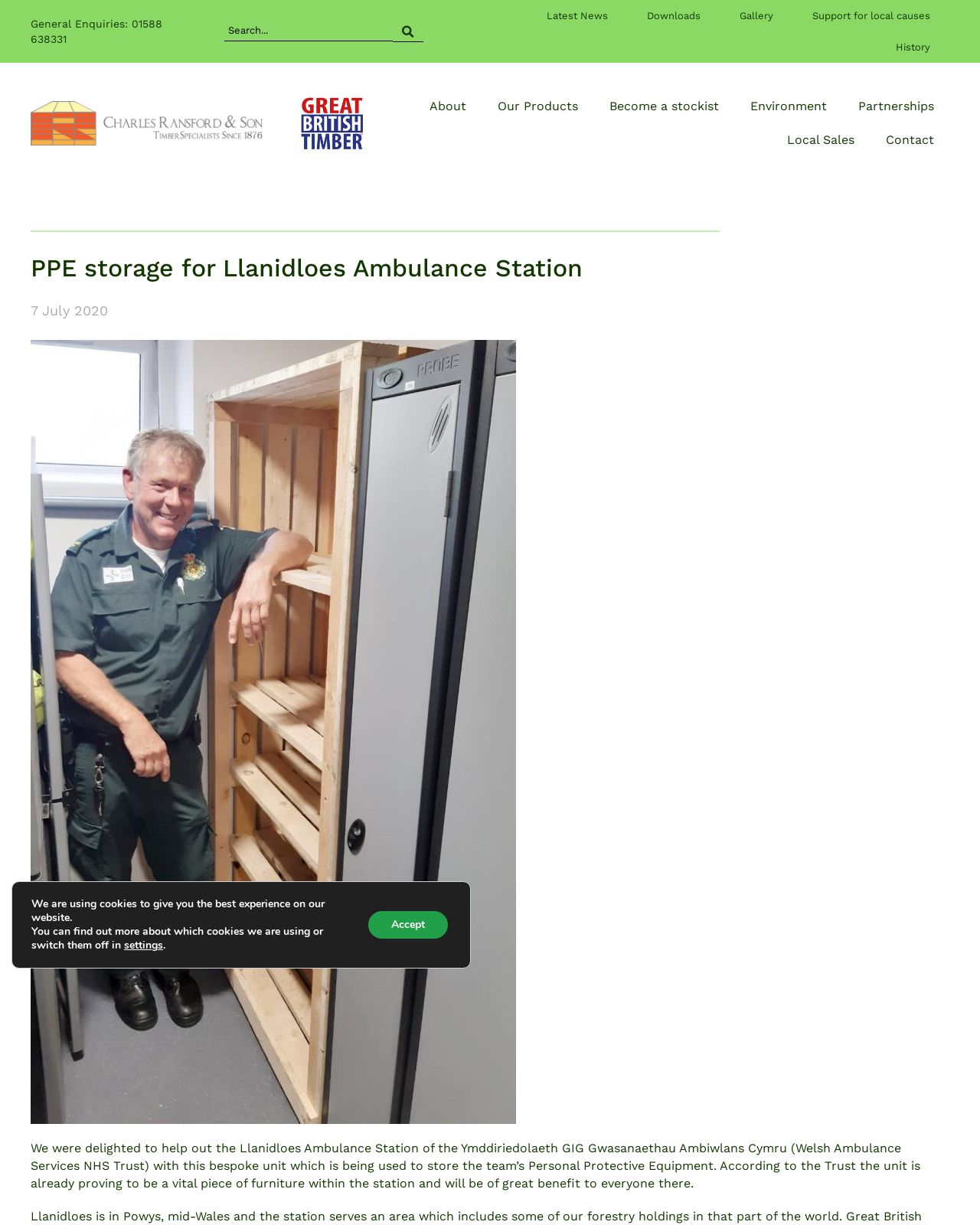Please answer the following question using a single word or phrase: 
How many links are there in the top navigation menu?

6